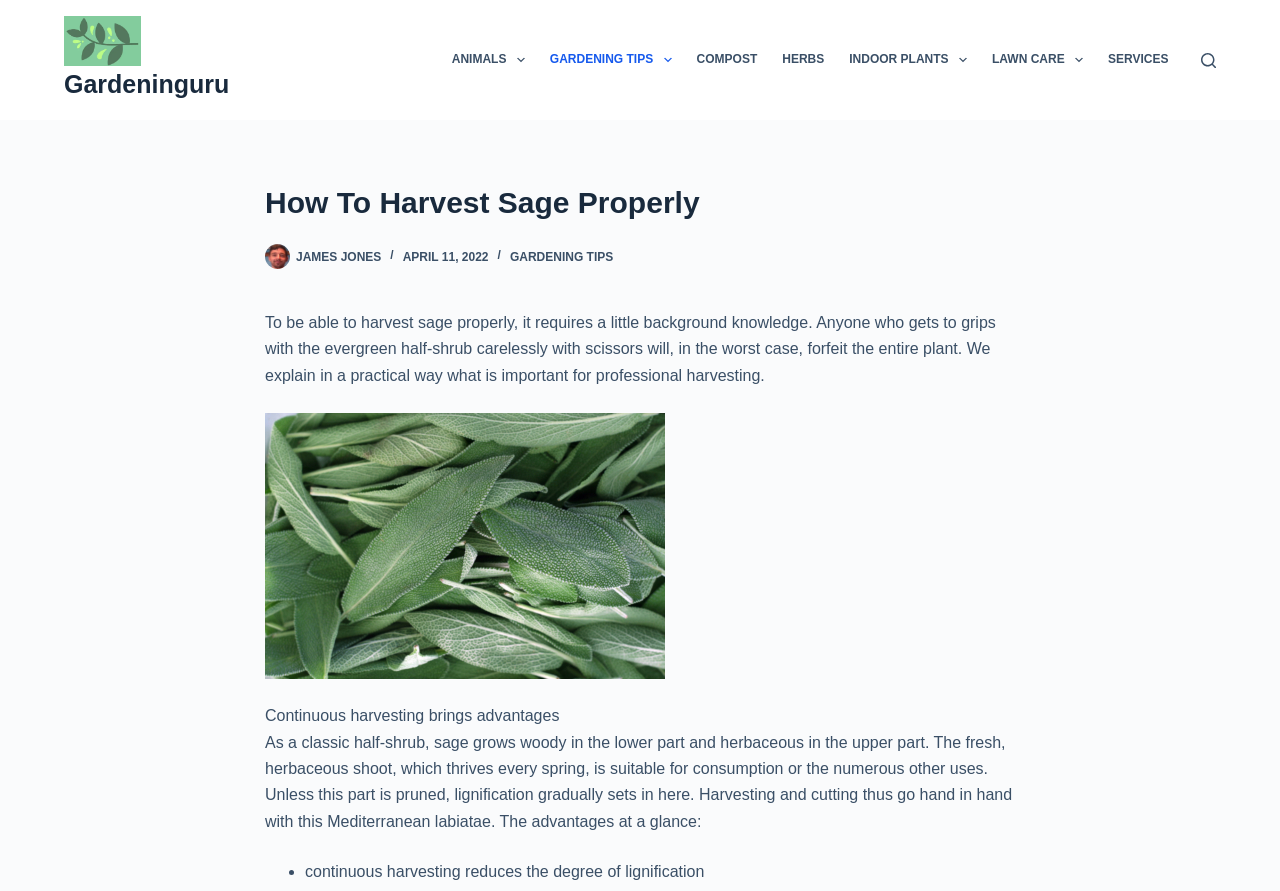Identify the bounding box coordinates for the region to click in order to carry out this instruction: "Visit the 'GARDENING TIPS' page". Provide the coordinates using four float numbers between 0 and 1, formatted as [left, top, right, bottom].

[0.42, 0.0, 0.534, 0.135]